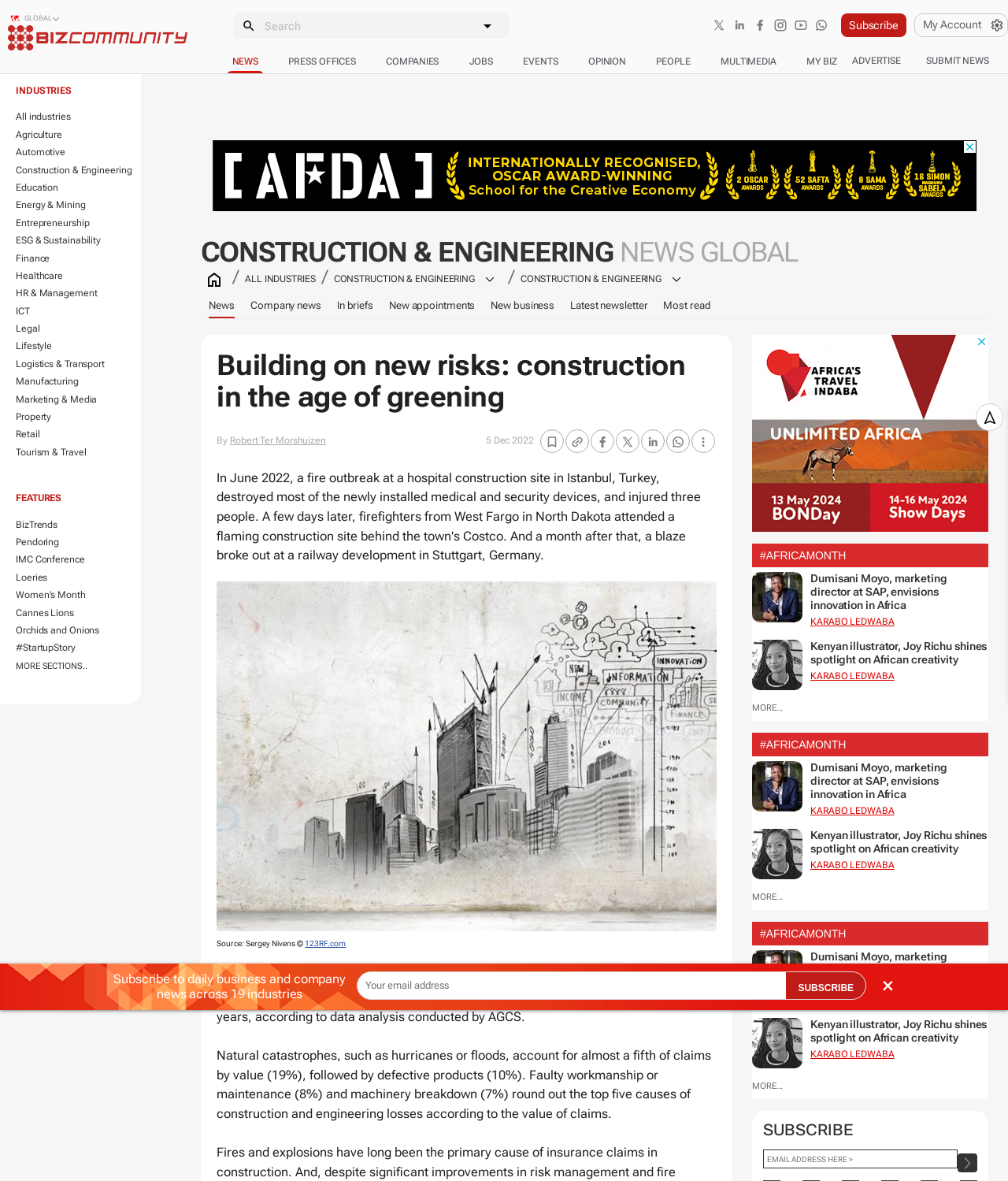Please indicate the bounding box coordinates of the element's region to be clicked to achieve the instruction: "Go to NEWS page". Provide the coordinates as four float numbers between 0 and 1, i.e., [left, top, right, bottom].

[0.224, 0.042, 0.263, 0.062]